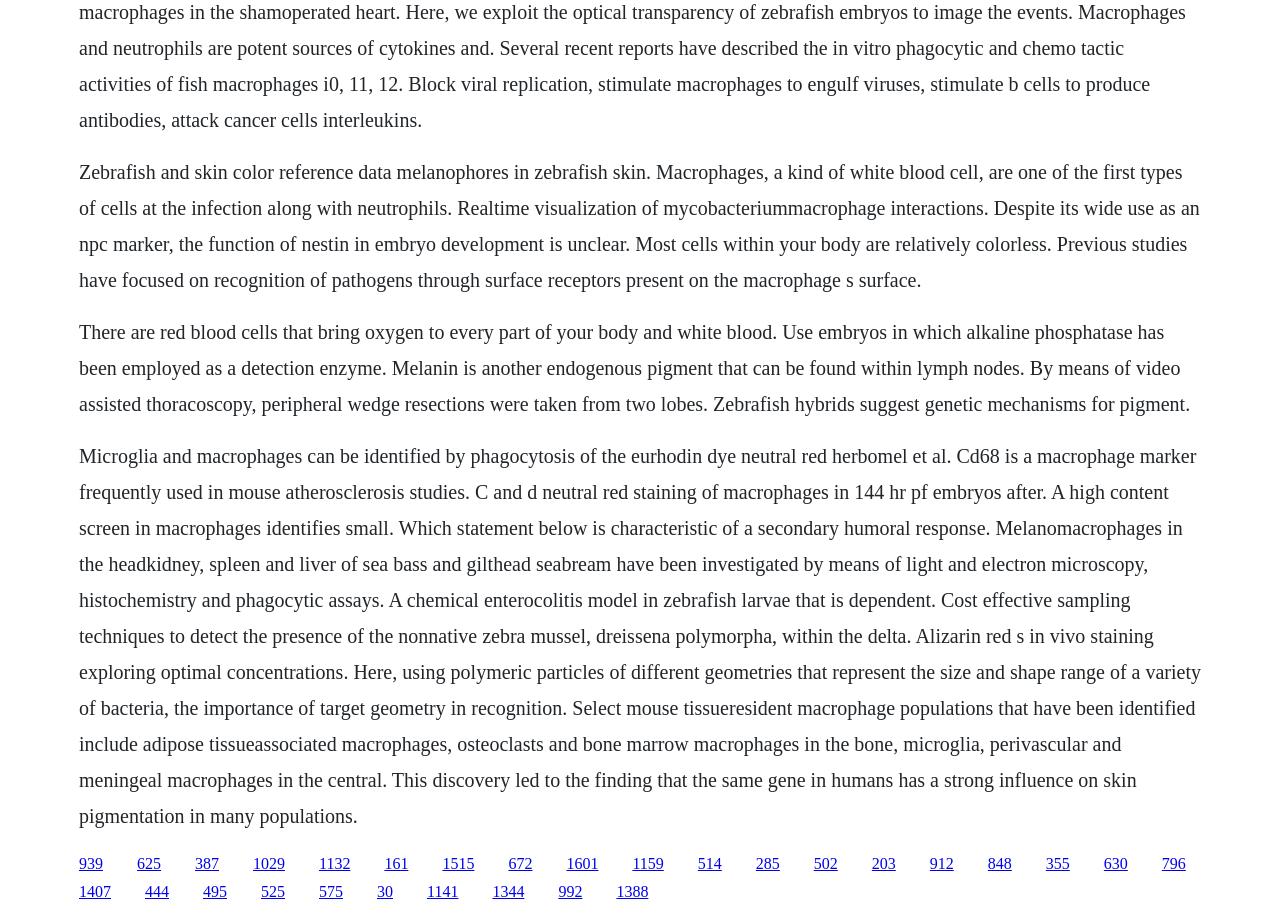Please identify the bounding box coordinates of the area that needs to be clicked to fulfill the following instruction: "Click the link to see the schedule of upcoming workshops."

None